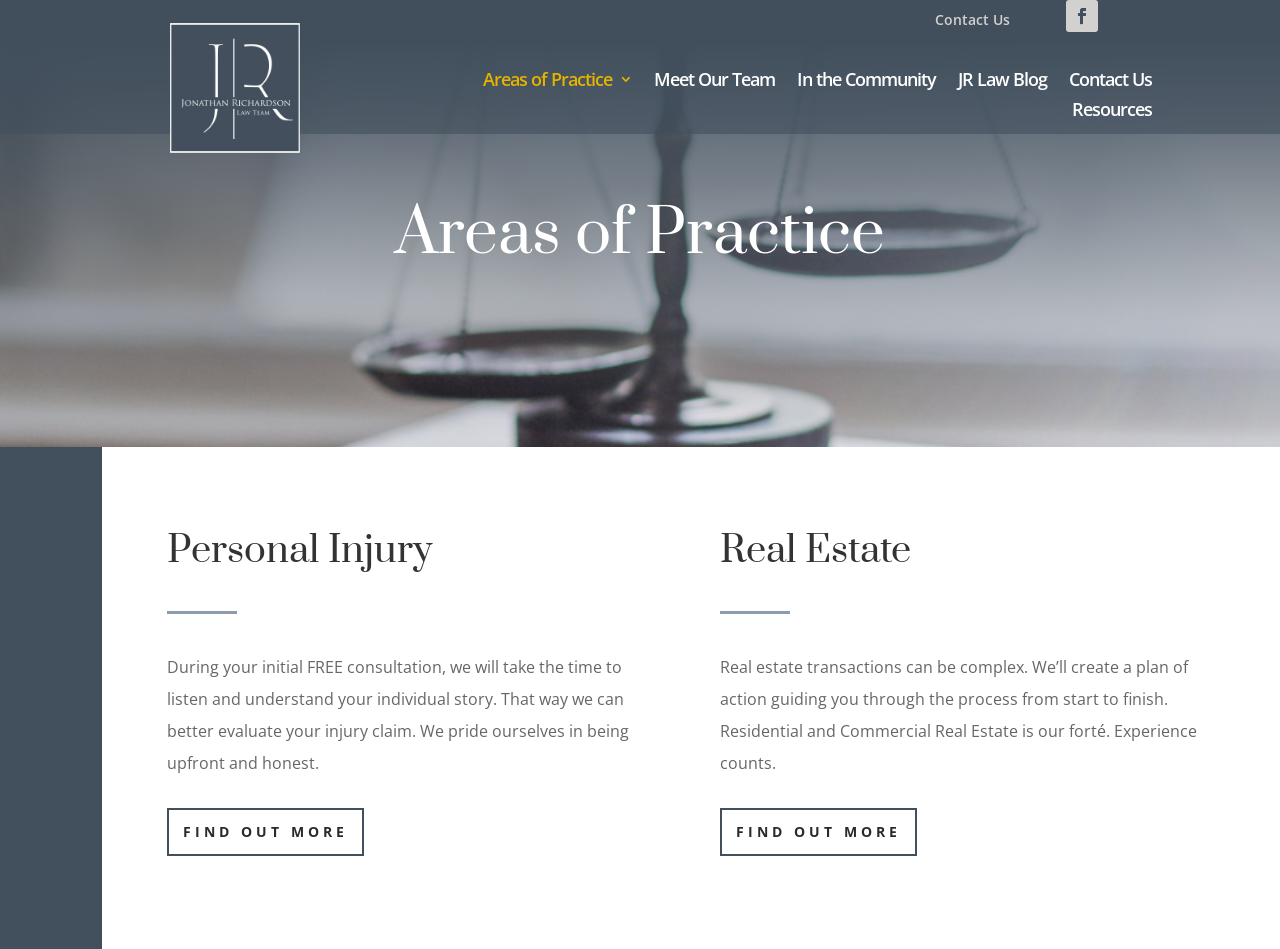What type of real estate transactions does the law team handle?
Please respond to the question thoroughly and include all relevant details.

Based on the text under the 'Real Estate' heading, it is clear that the law team handles both residential and commercial real estate transactions, and they consider it their forte.